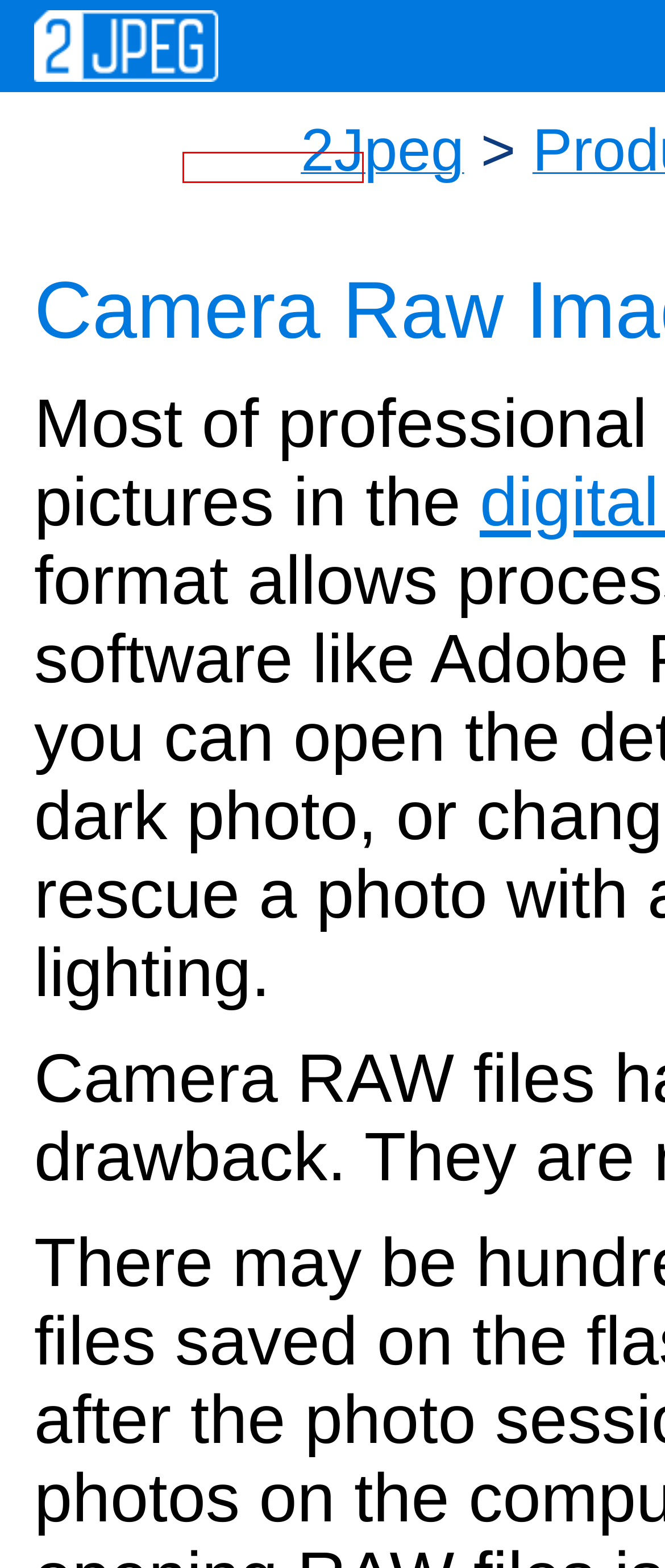You have a screenshot showing a webpage with a red bounding box around a UI element. Choose the webpage description that best matches the new page after clicking the highlighted element. Here are the options:
A. 2Jpeg - Command line Jpeg converter
B. Privacy Policy - 2Jpeg
C. Support - 2Jpeg
D. Digital Photo Raw Files - 2Jpeg
E. PDF to JPG Converter - 2Jpeg
F. Price and Licensing - 2Jpeg
G. Download Trial Version - 2JPEG
H. Cookie Policy - 2Jpeg

A